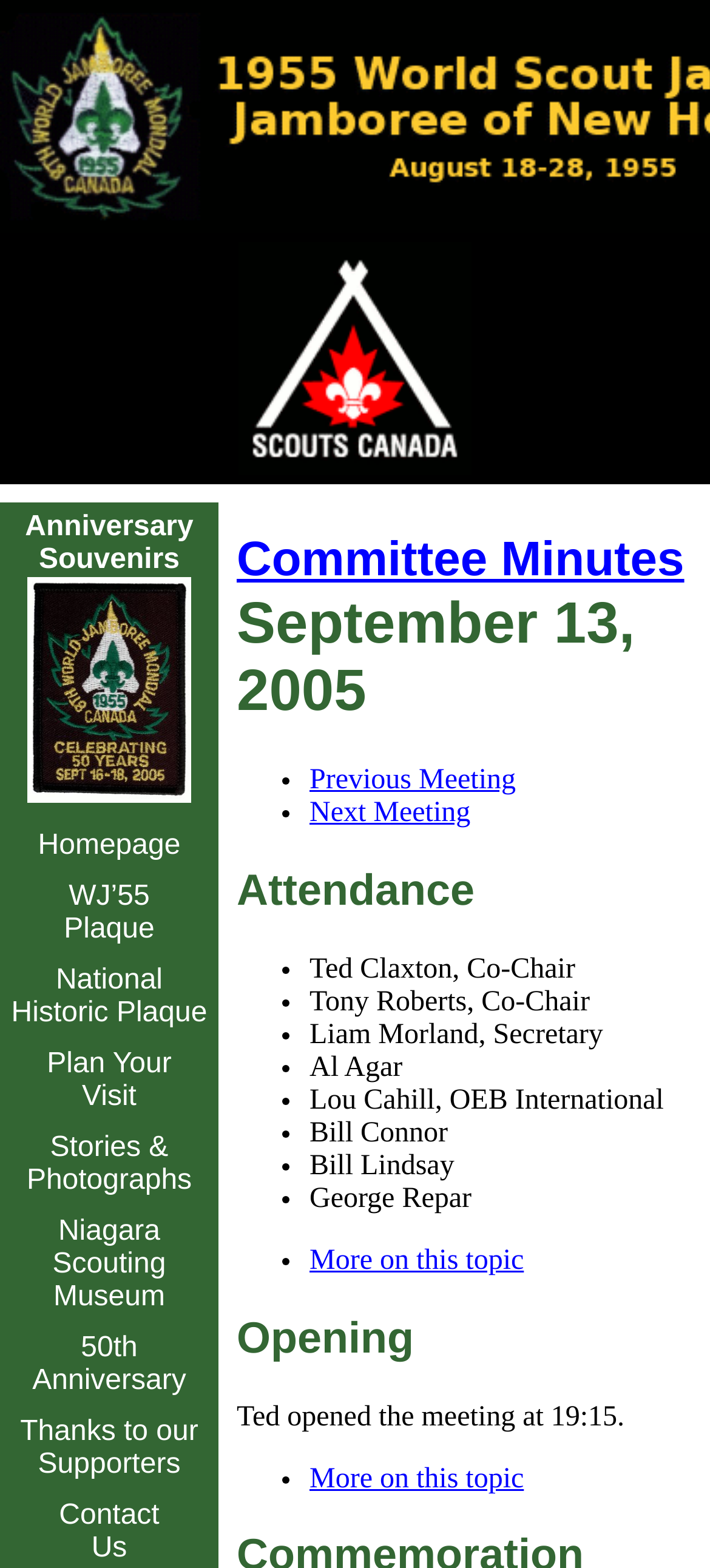What is the time the meeting was opened?
Refer to the image and give a detailed answer to the query.

I read the text 'Ted opened the meeting at 19:15.' under the heading 'Opening' and found that the meeting was opened at 19:15.